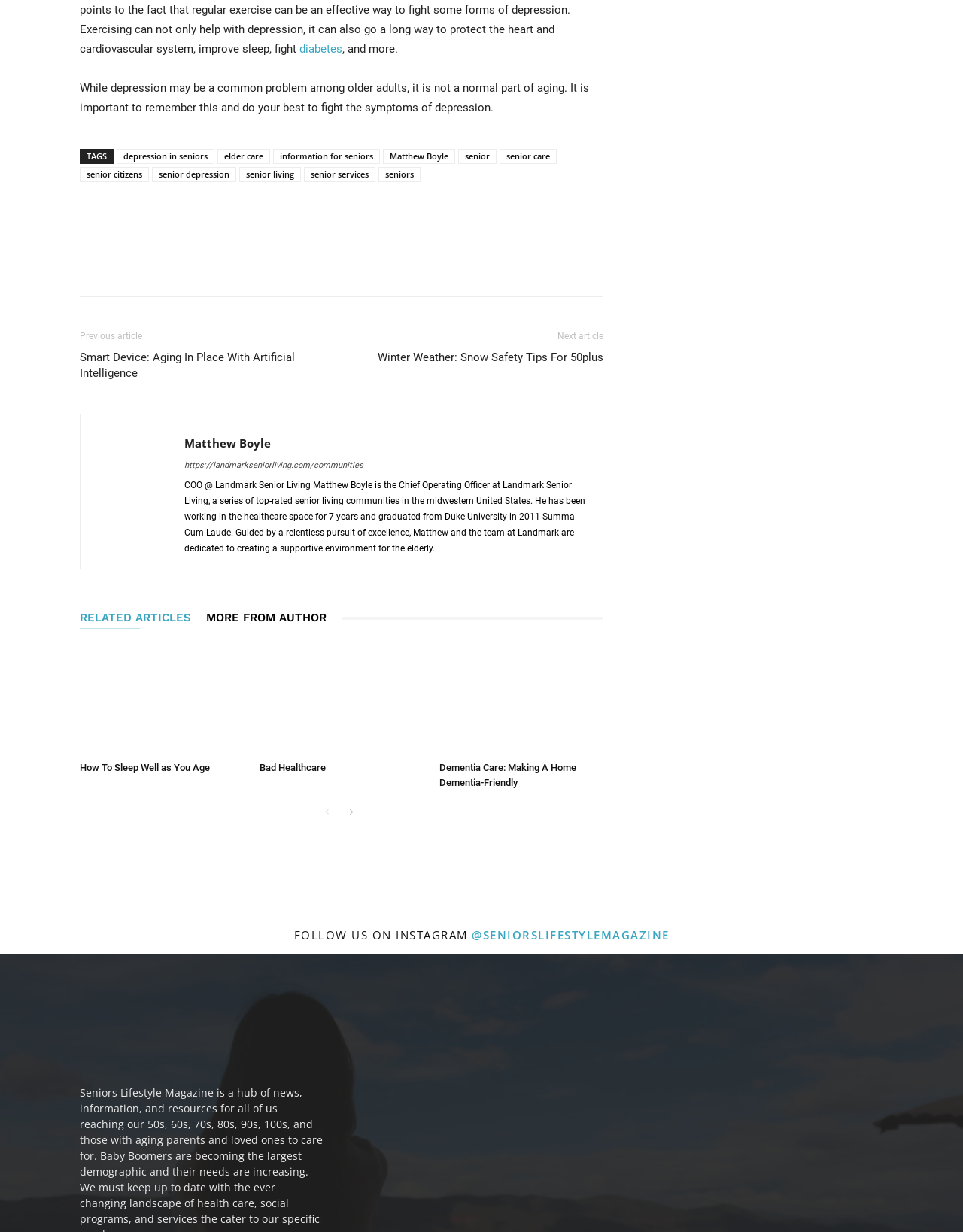Determine the bounding box coordinates of the clickable element necessary to fulfill the instruction: "Read the article about Smart Device: Aging In Place With Artificial Intelligence". Provide the coordinates as four float numbers within the 0 to 1 range, i.e., [left, top, right, bottom].

[0.083, 0.284, 0.336, 0.31]